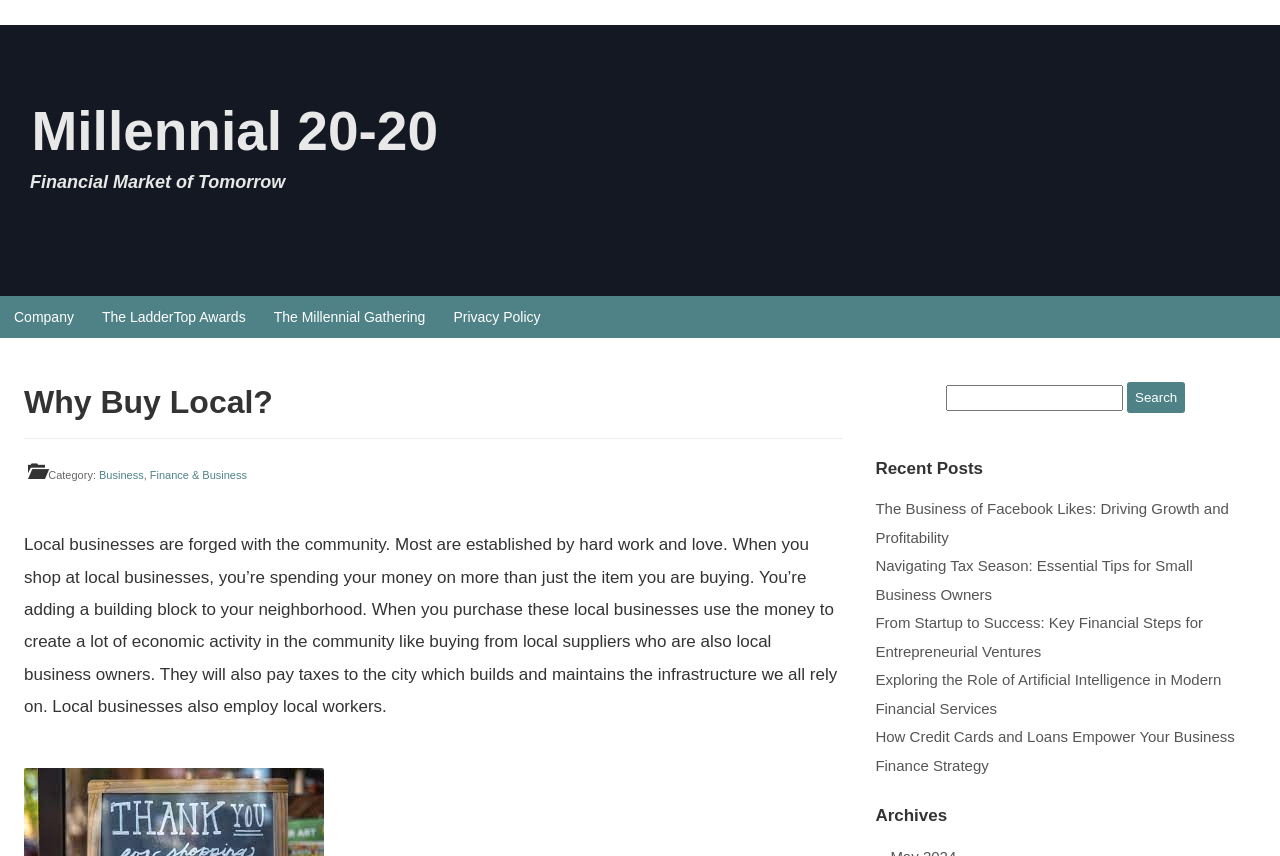What can be searched on this webpage?
Can you offer a detailed and complete answer to this question?

There is a search bar on this webpage, but it is not clear what specific information can be searched, as there is no placeholder text or hint provided.